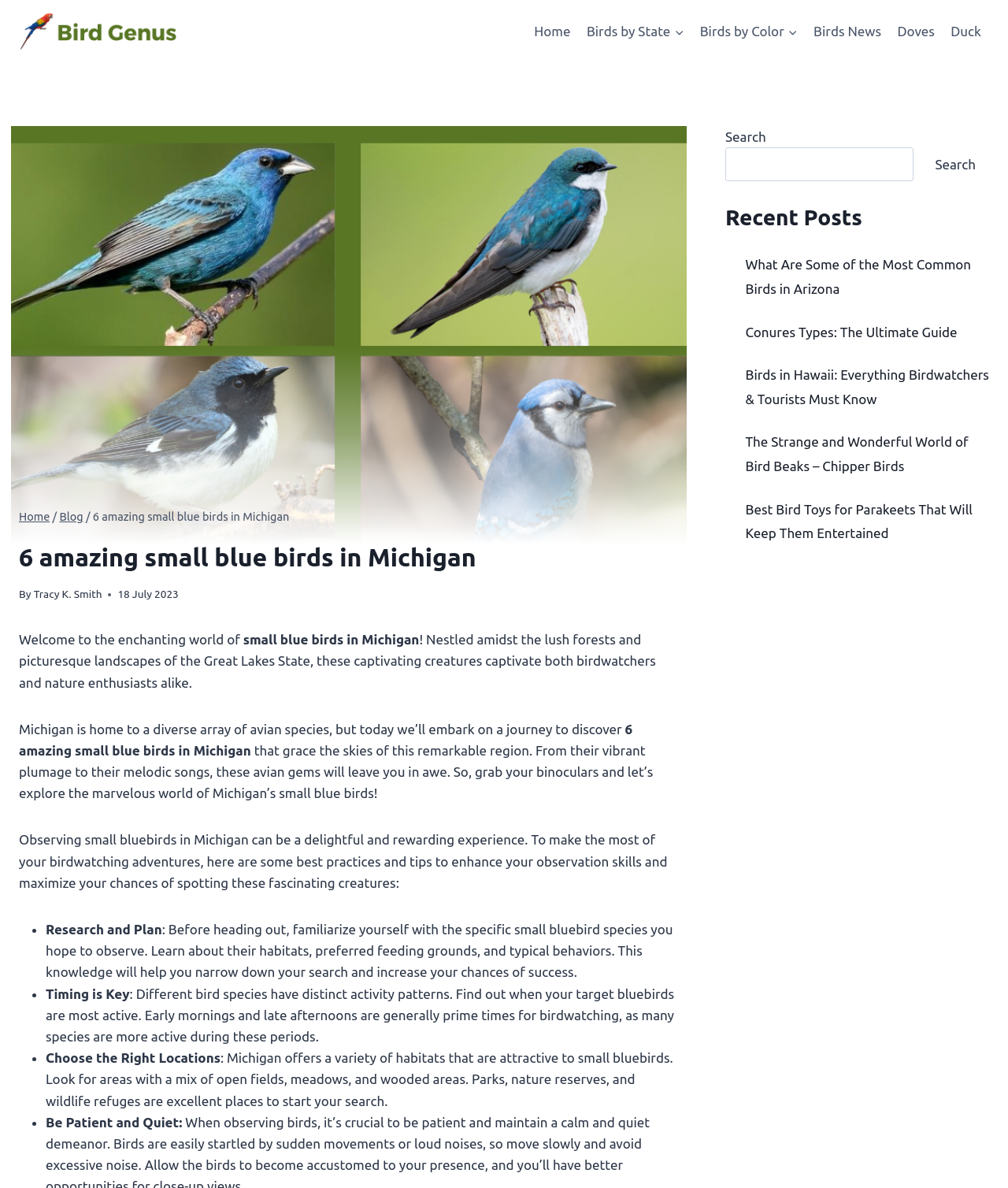What is the main topic of this webpage?
Relying on the image, give a concise answer in one word or a brief phrase.

Small blue birds in Michigan